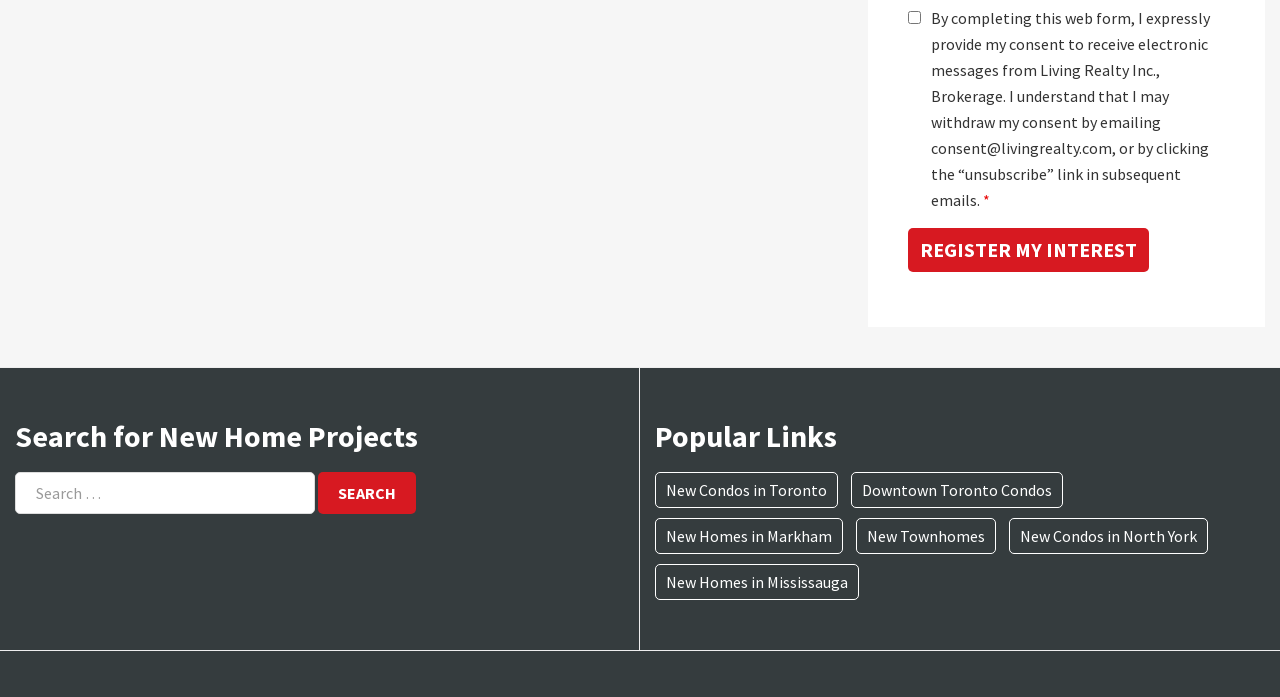Identify the bounding box coordinates of the clickable region to carry out the given instruction: "Click the New Condos in Toronto link".

[0.512, 0.677, 0.655, 0.729]